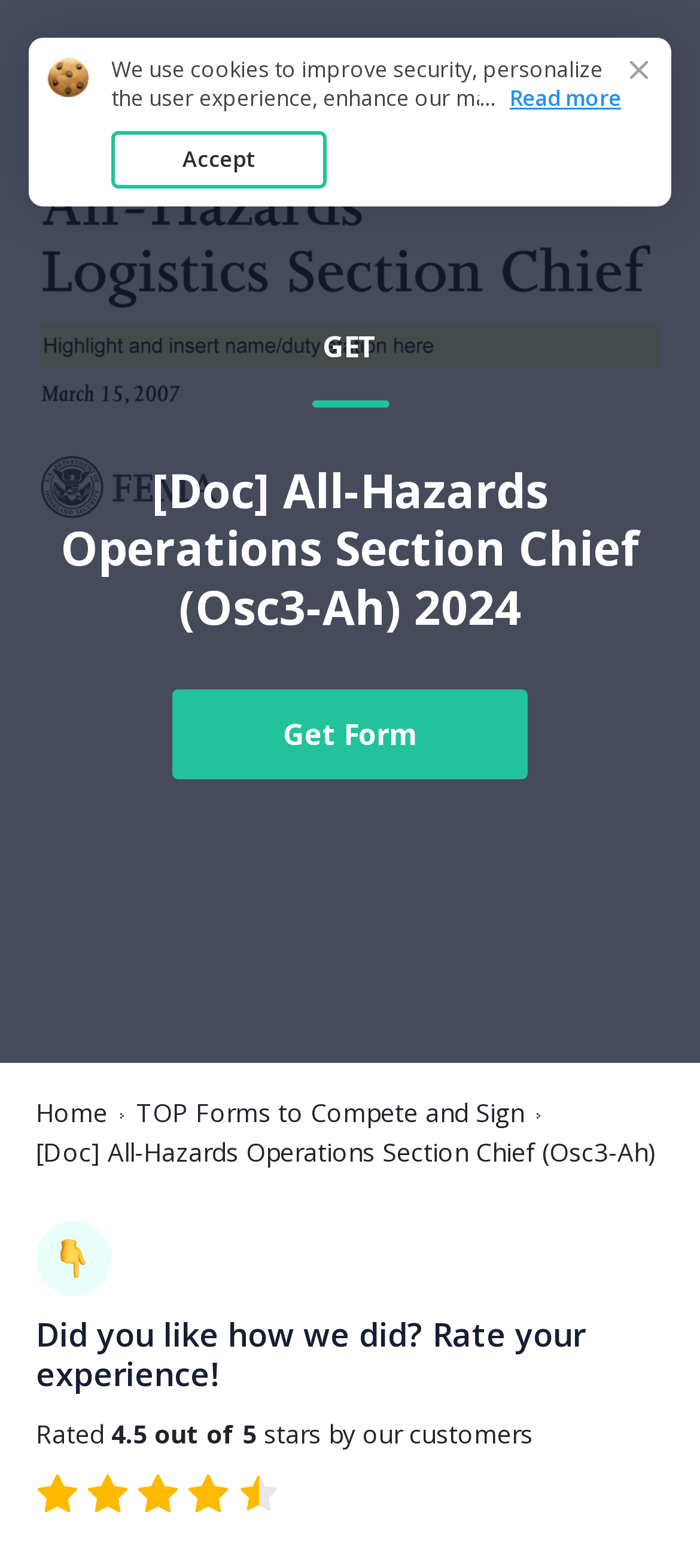Please find and generate the text of the main header of the webpage.

[Doc] All-Hazards Operations Section Chief (Osc3-Ah) 2024